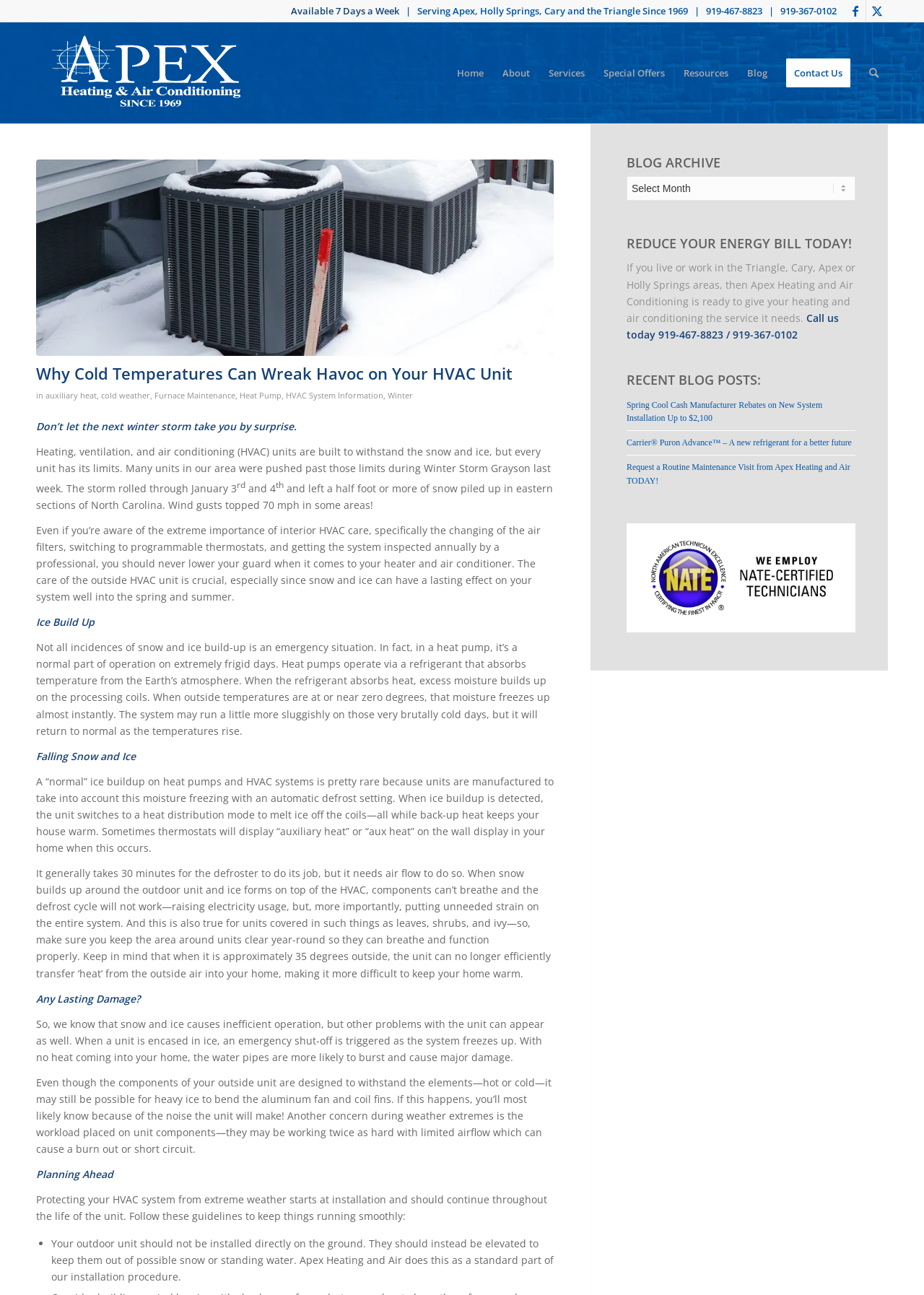Find the bounding box coordinates of the element to click in order to complete this instruction: "Read the blog post about Winter Heat Pump Failure Repair". The bounding box coordinates must be four float numbers between 0 and 1, denoted as [left, top, right, bottom].

[0.039, 0.123, 0.599, 0.275]